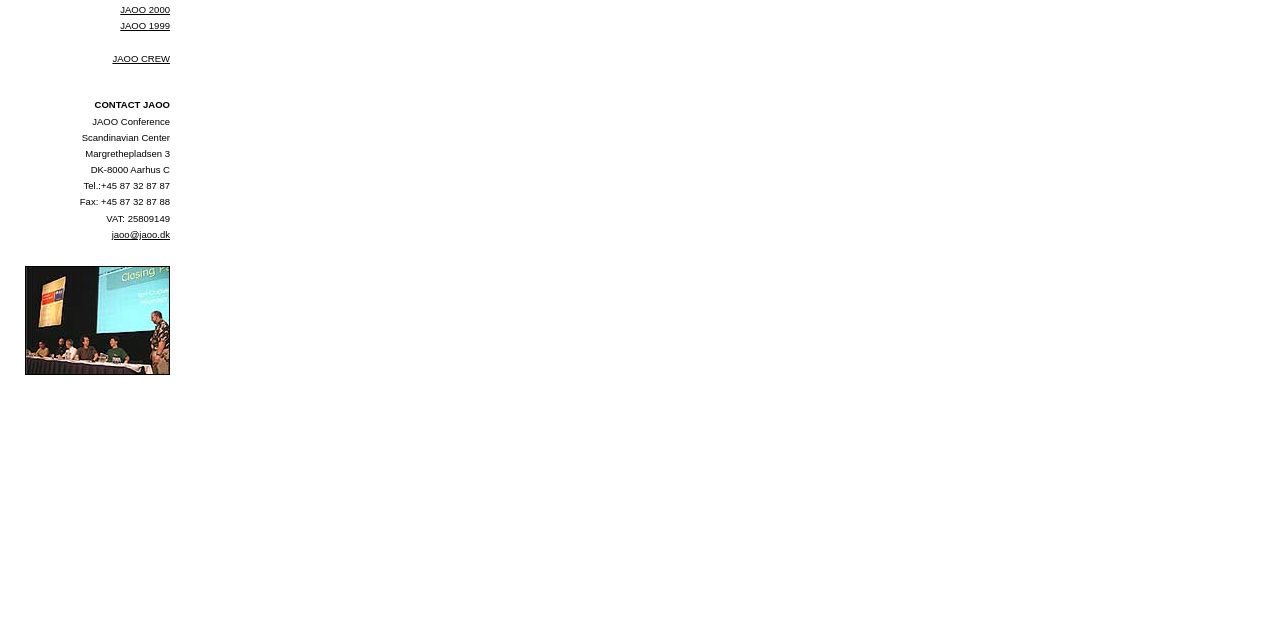Find the bounding box coordinates corresponding to the UI element with the description: "JAOO 2000". The coordinates should be formatted as [left, top, right, bottom], with values as floats between 0 and 1.

[0.094, 0.006, 0.133, 0.023]